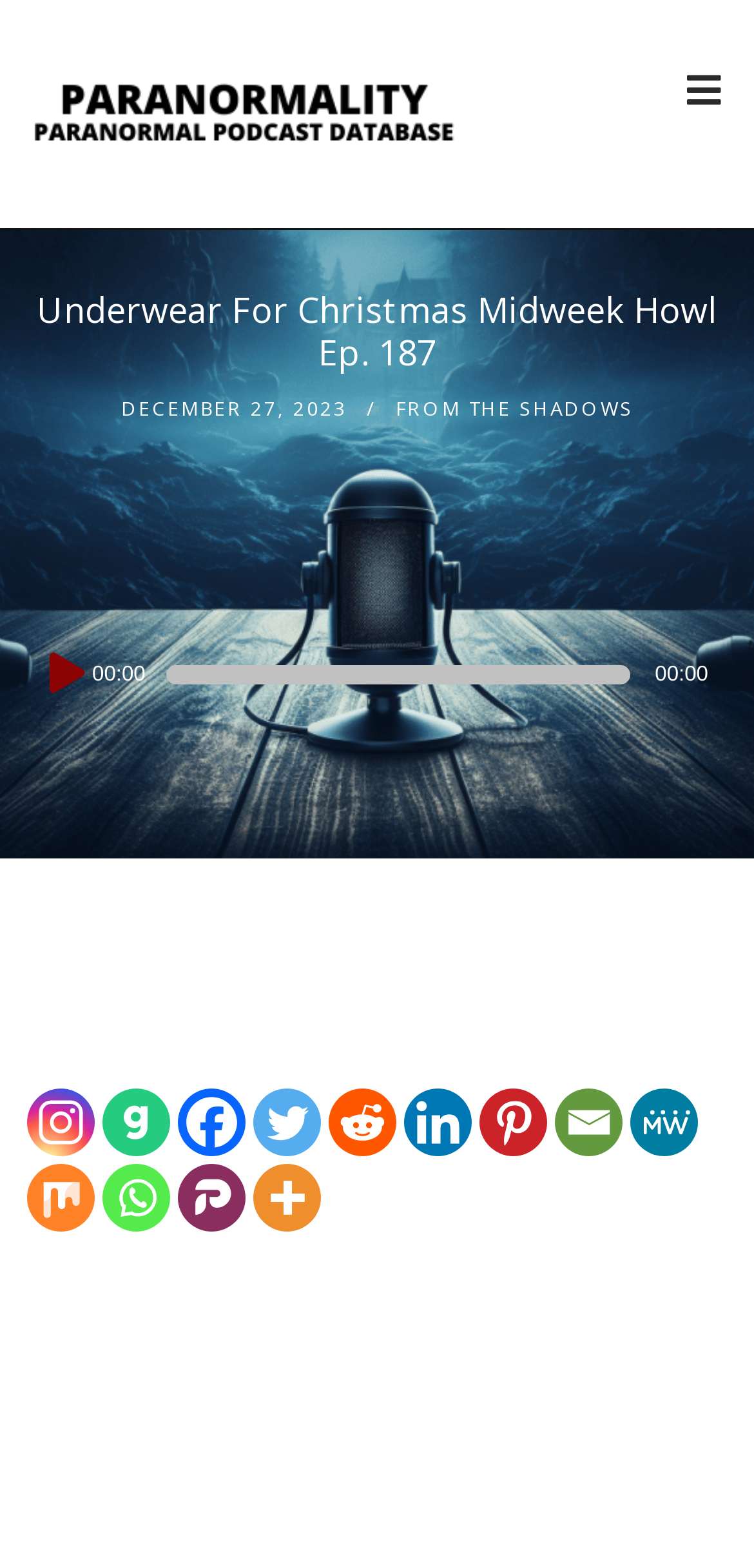What is the name of the radio show?
Answer the question with a thorough and detailed explanation.

The name of the radio show can be found in the heading element at the top of the webpage, which says 'Paranormality Radio'. This is also confirmed by the image and link elements with the same text.